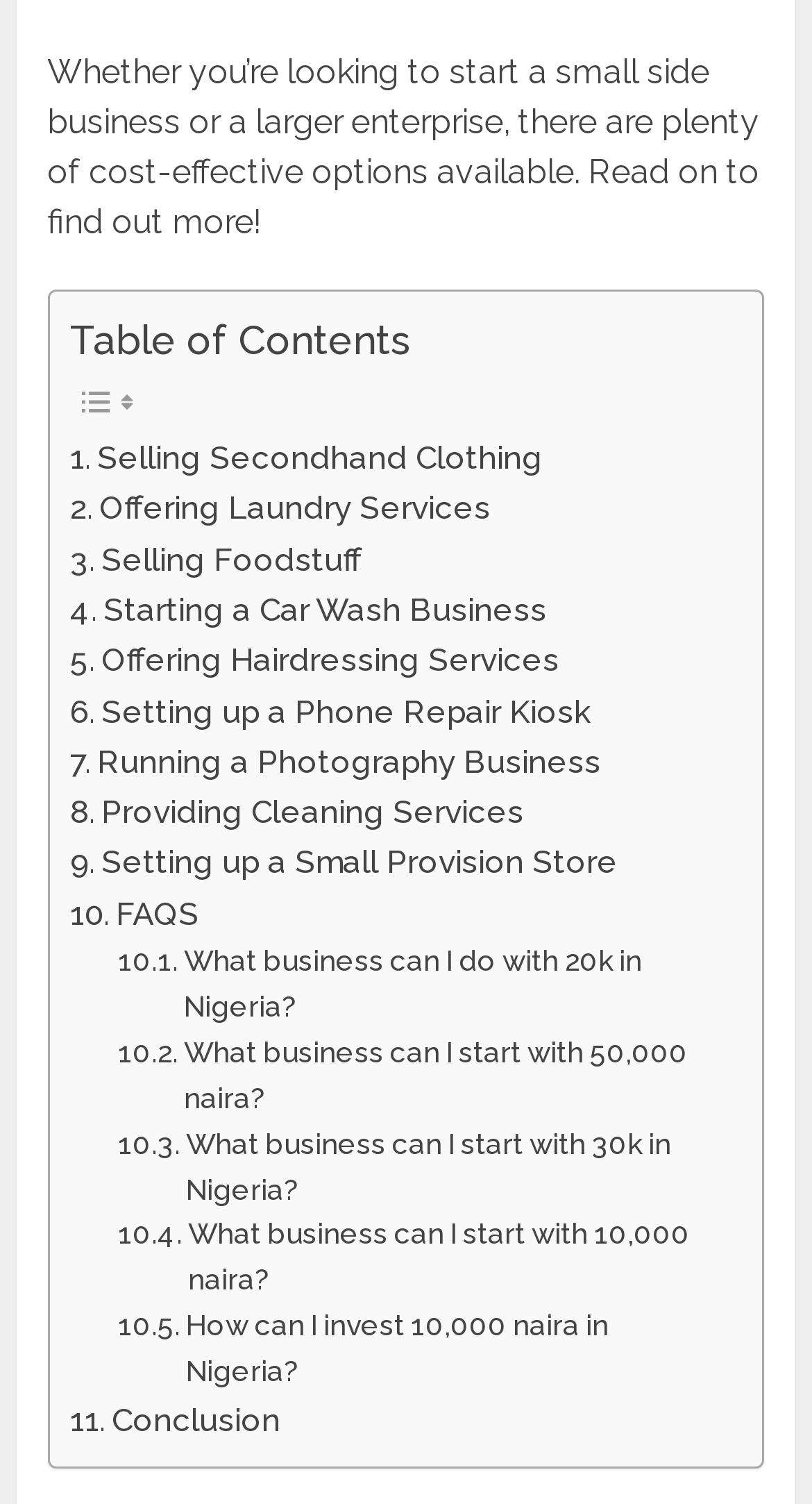Please provide a brief answer to the question using only one word or phrase: 
What is the topic of the last FAQ listed on this webpage?

Investing 10,000 naira